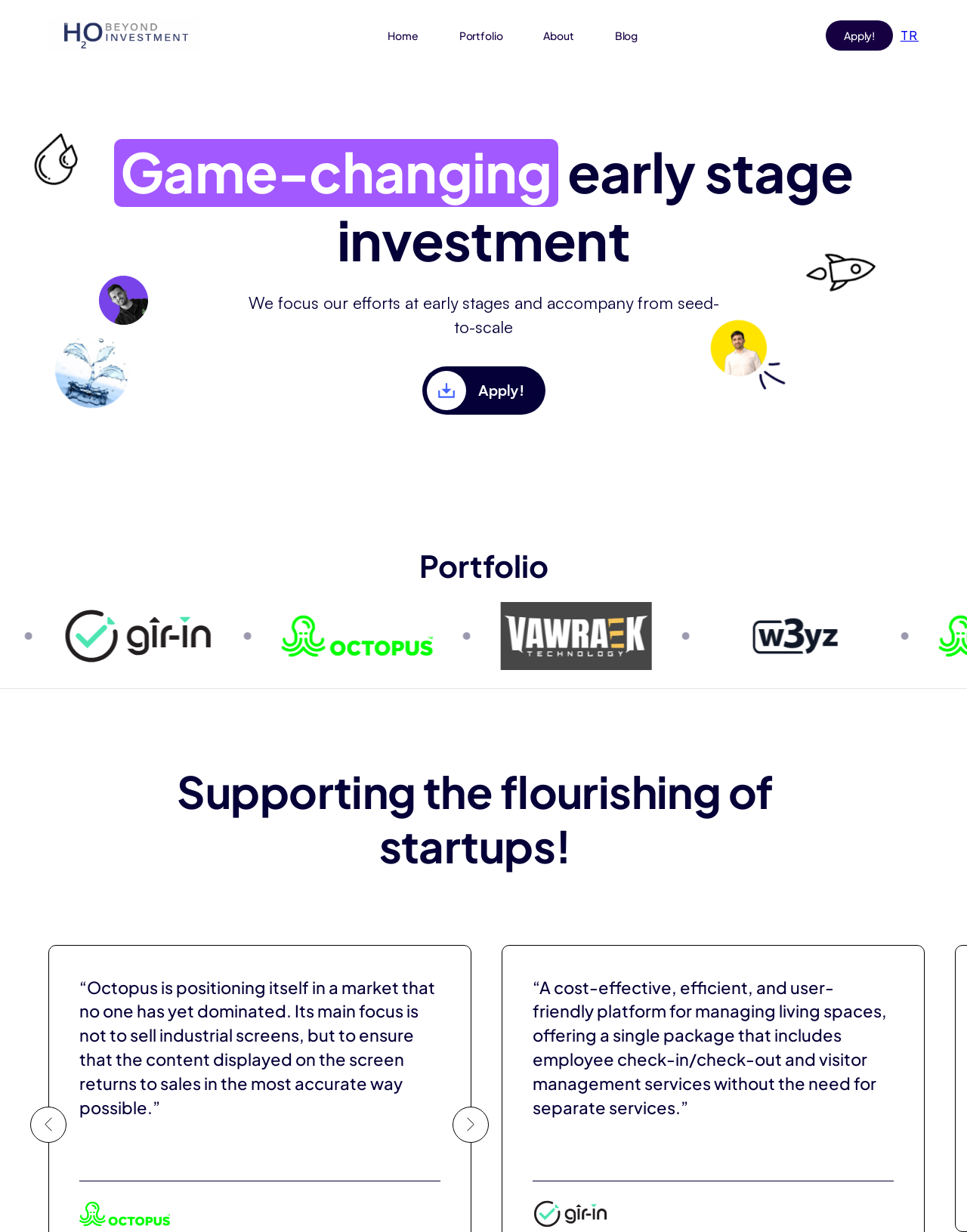Find the bounding box coordinates for the area that should be clicked to accomplish the instruction: "Go to the Home page".

[0.382, 0.016, 0.451, 0.041]